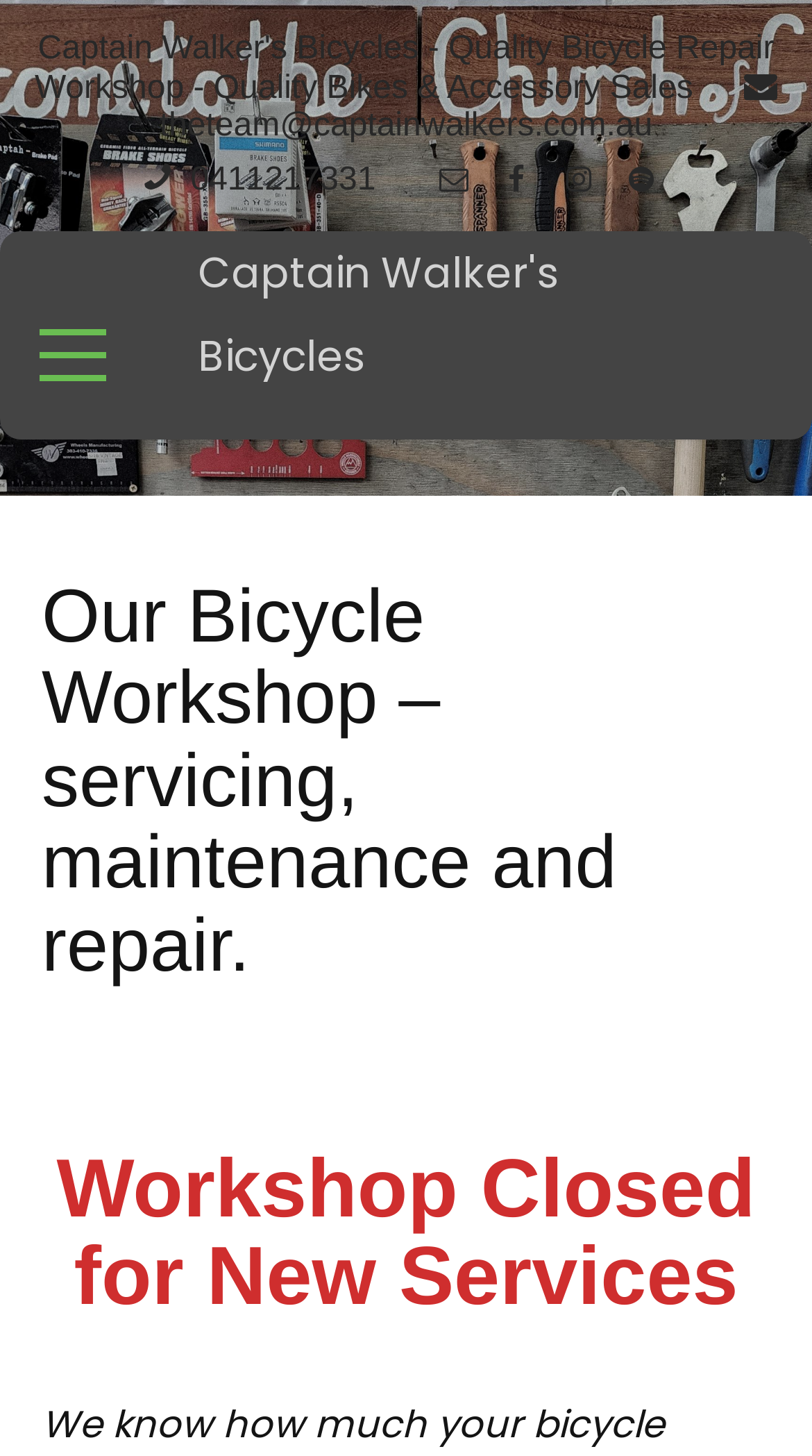Please analyze the image and give a detailed answer to the question:
What social media platforms are linked?

I found the social media platforms linked by looking at the link elements on the webpage, and I saw that there are four links with icons that represent different social media platforms, but the exact platforms are not specified.